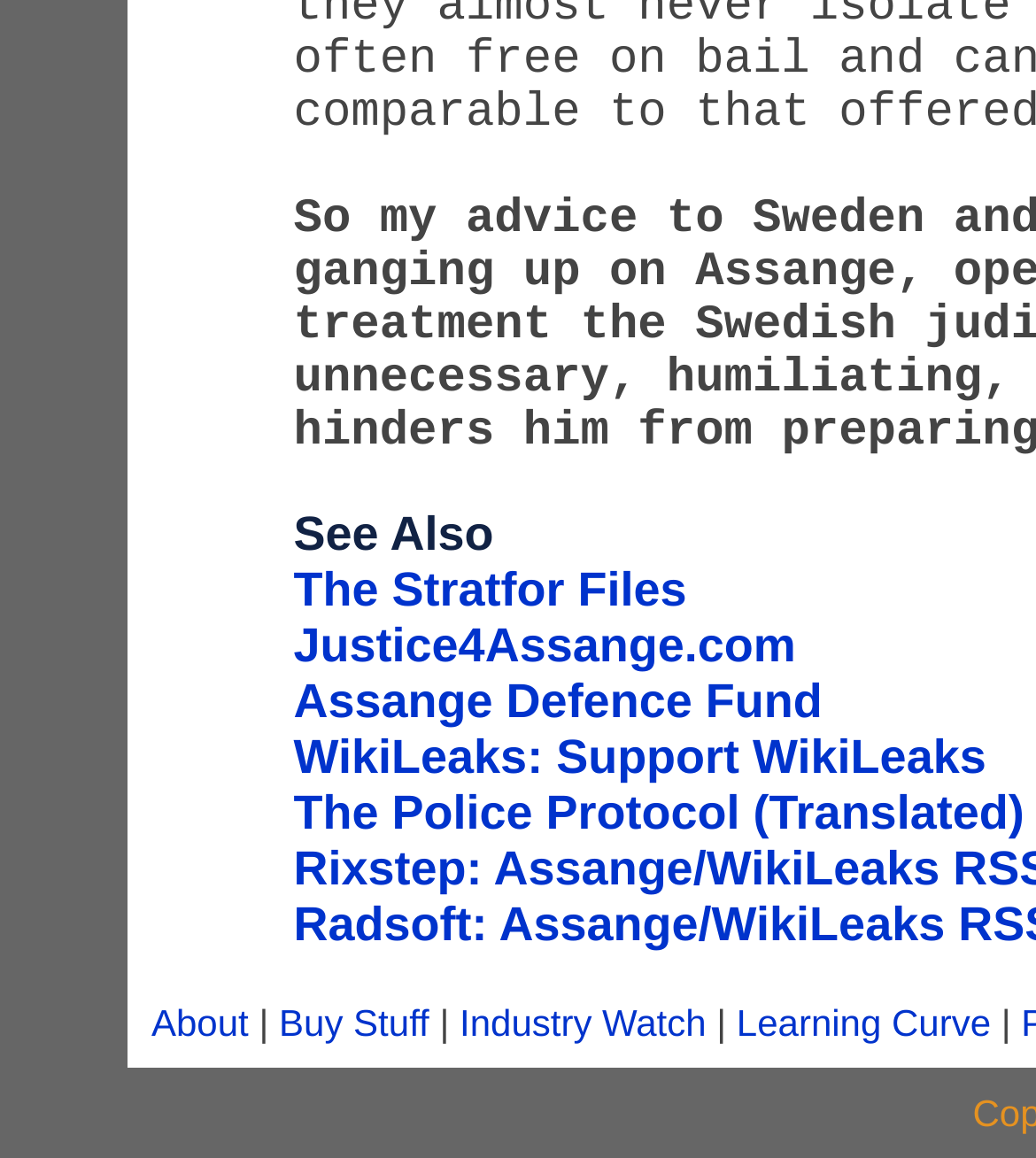Please provide a comprehensive response to the question below by analyzing the image: 
What is the text next to the 'Industry Watch' link?

I looked at the navigation menu and found the link 'Industry Watch' followed by a vertical bar '|'. The text next to the 'Industry Watch' link is '|'.